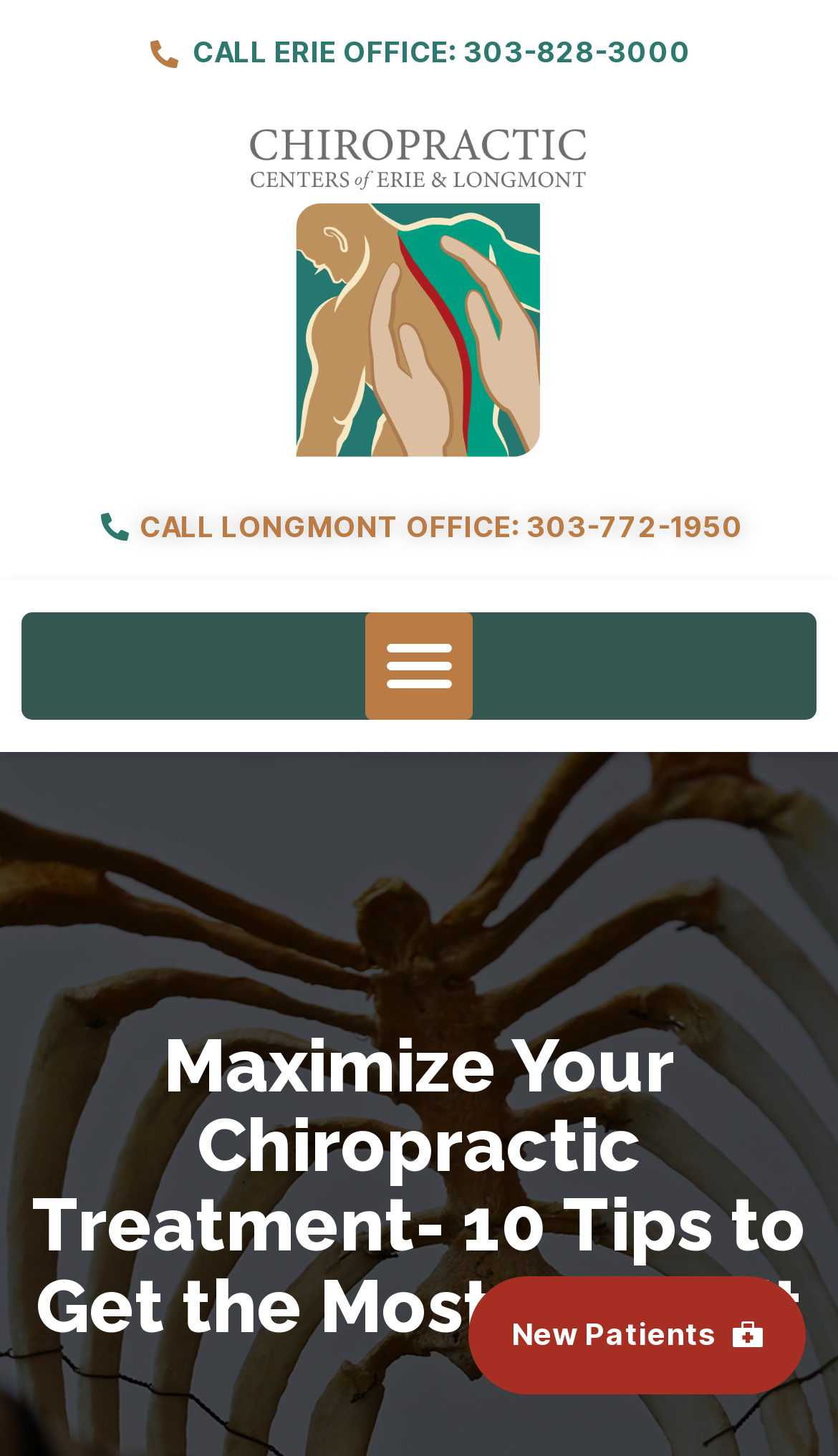Locate and provide the bounding box coordinates for the HTML element that matches this description: "Call Longmont Office: 303-772-1950".

[0.026, 0.348, 0.974, 0.377]